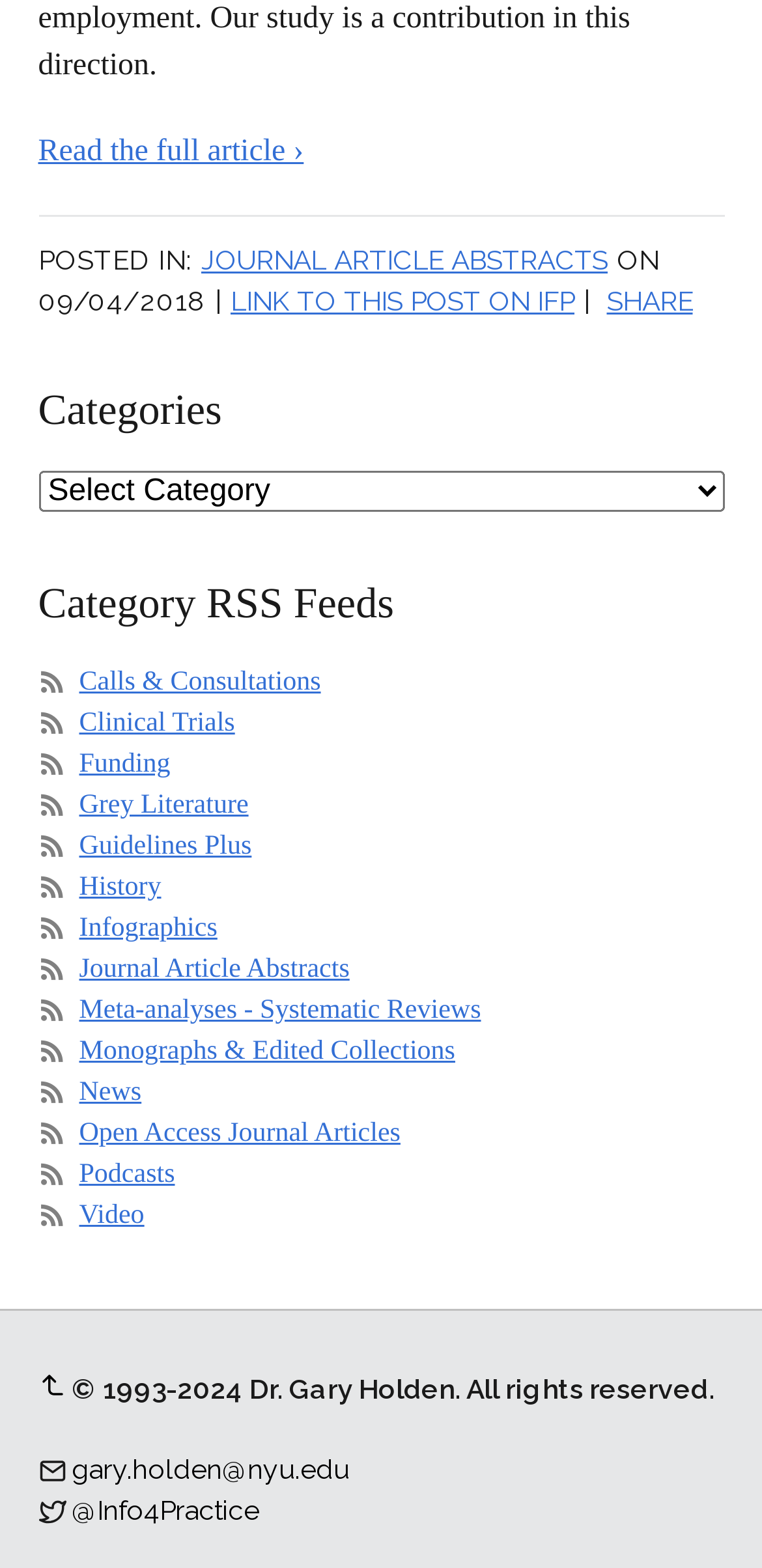What is the email address of Dr. Gary Holden?
Carefully analyze the image and provide a thorough answer to the question.

The email address of Dr. Gary Holden can be found in the footer section of the webpage, where it says 'gary.holden@nyu.edu'. This is the contact email address of Dr. Gary Holden.